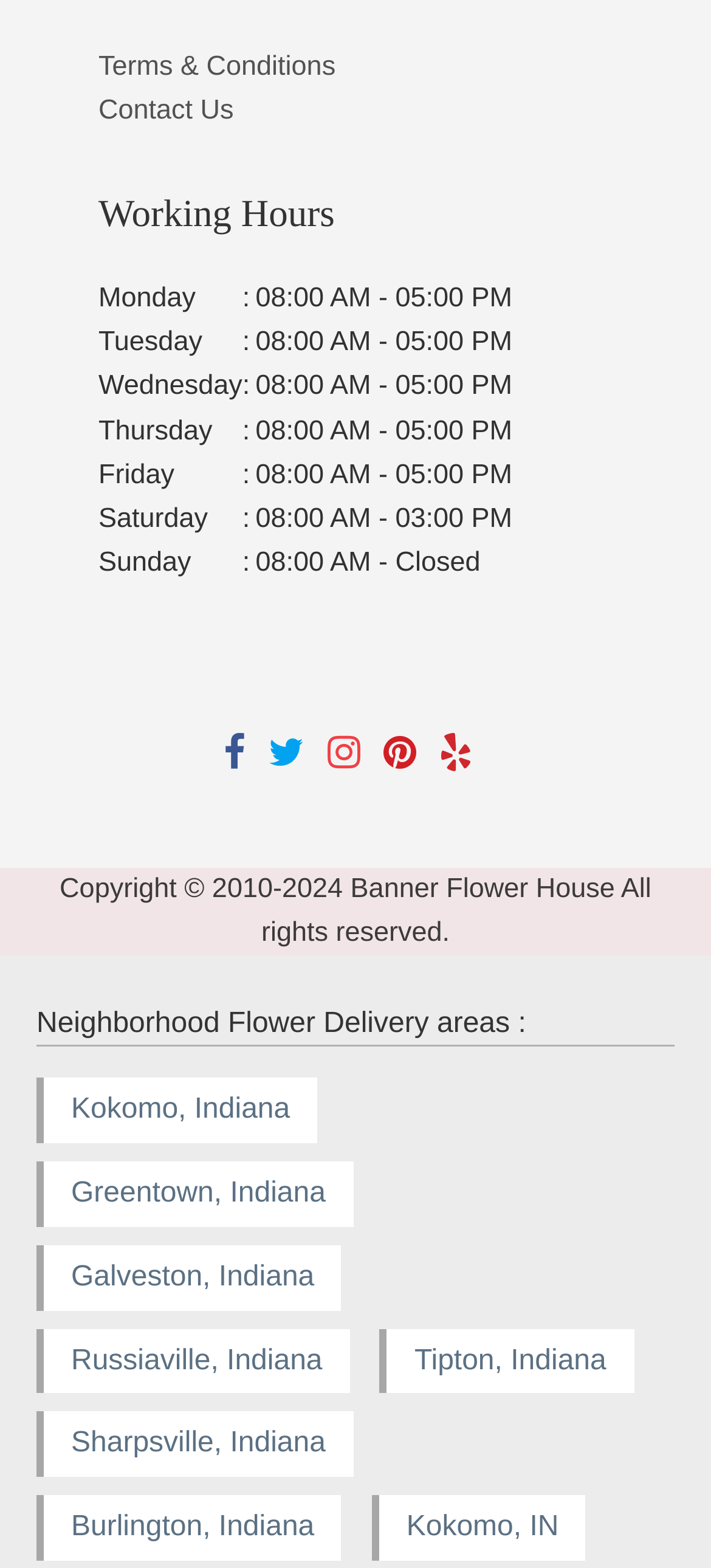What is the copyright year range?
Refer to the screenshot and deliver a thorough answer to the question presented.

I found the copyright information at the bottom of the page, which states 'Copyright © 2010-' followed by the year '2024', indicating the year range of the copyright.